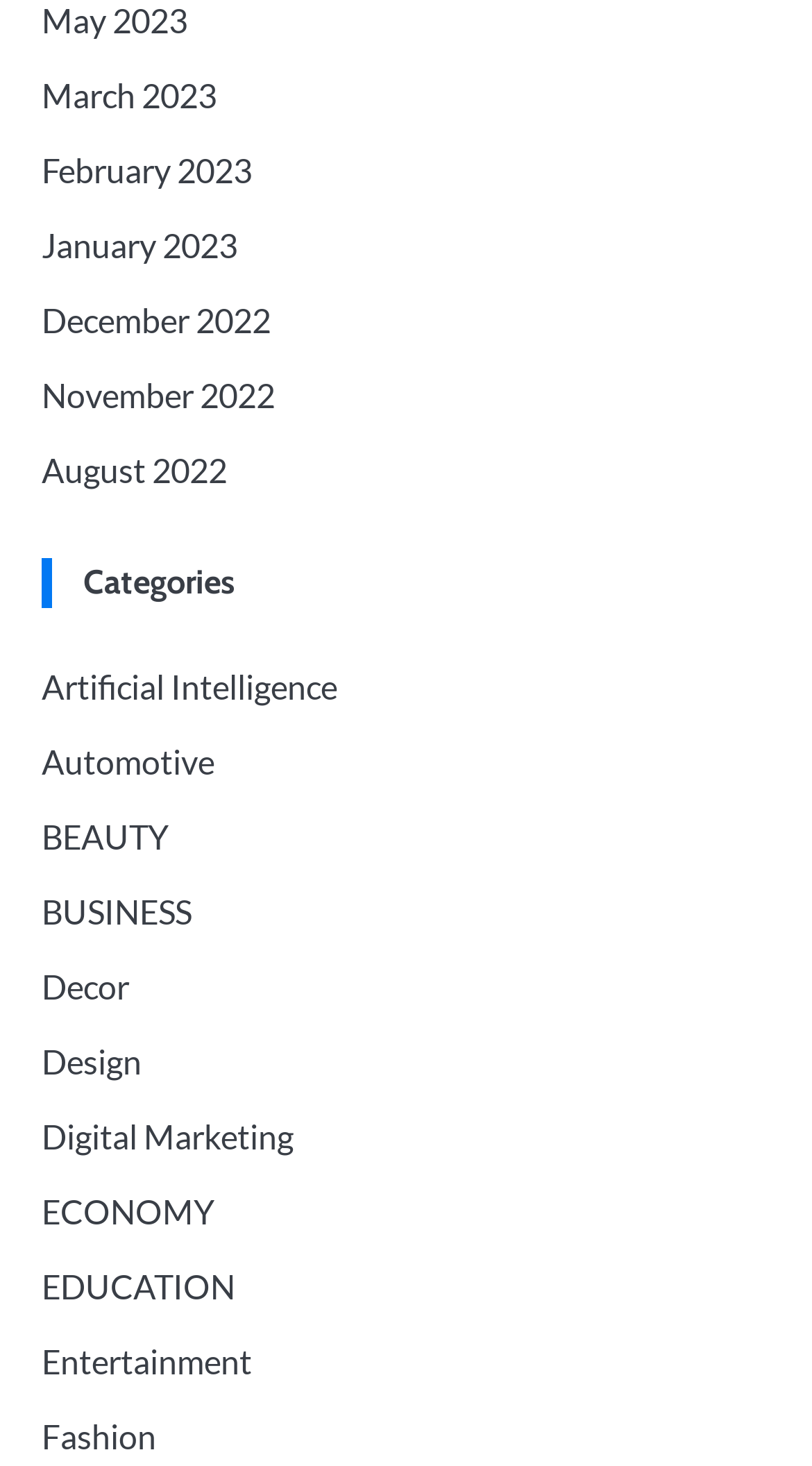Determine the bounding box coordinates of the clickable region to follow the instruction: "Discover Fashion articles".

[0.051, 0.966, 0.192, 0.993]